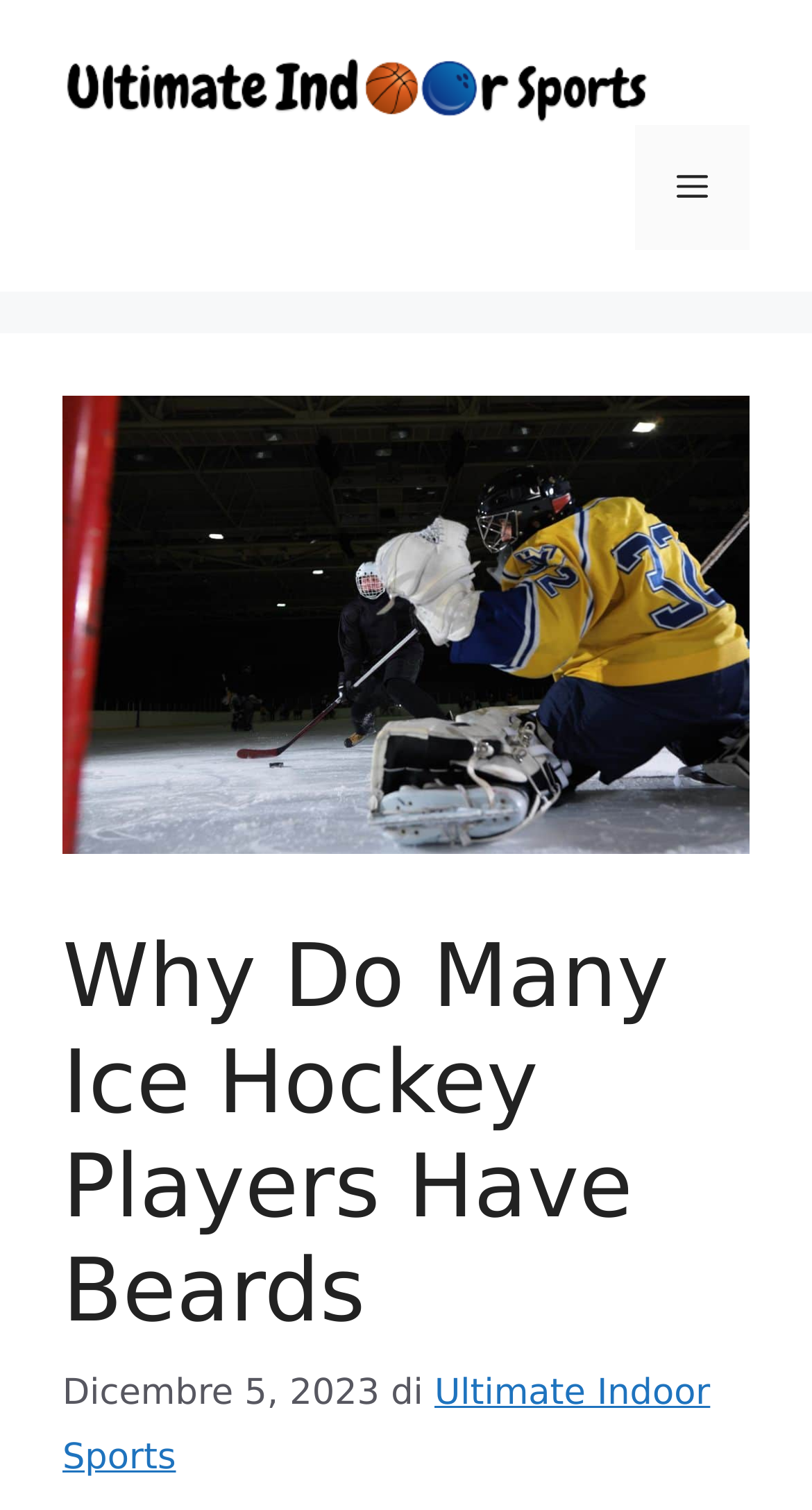Locate the bounding box of the UI element described in the following text: "alt="Ultimate Indoor Sports"".

[0.077, 0.041, 0.923, 0.069]